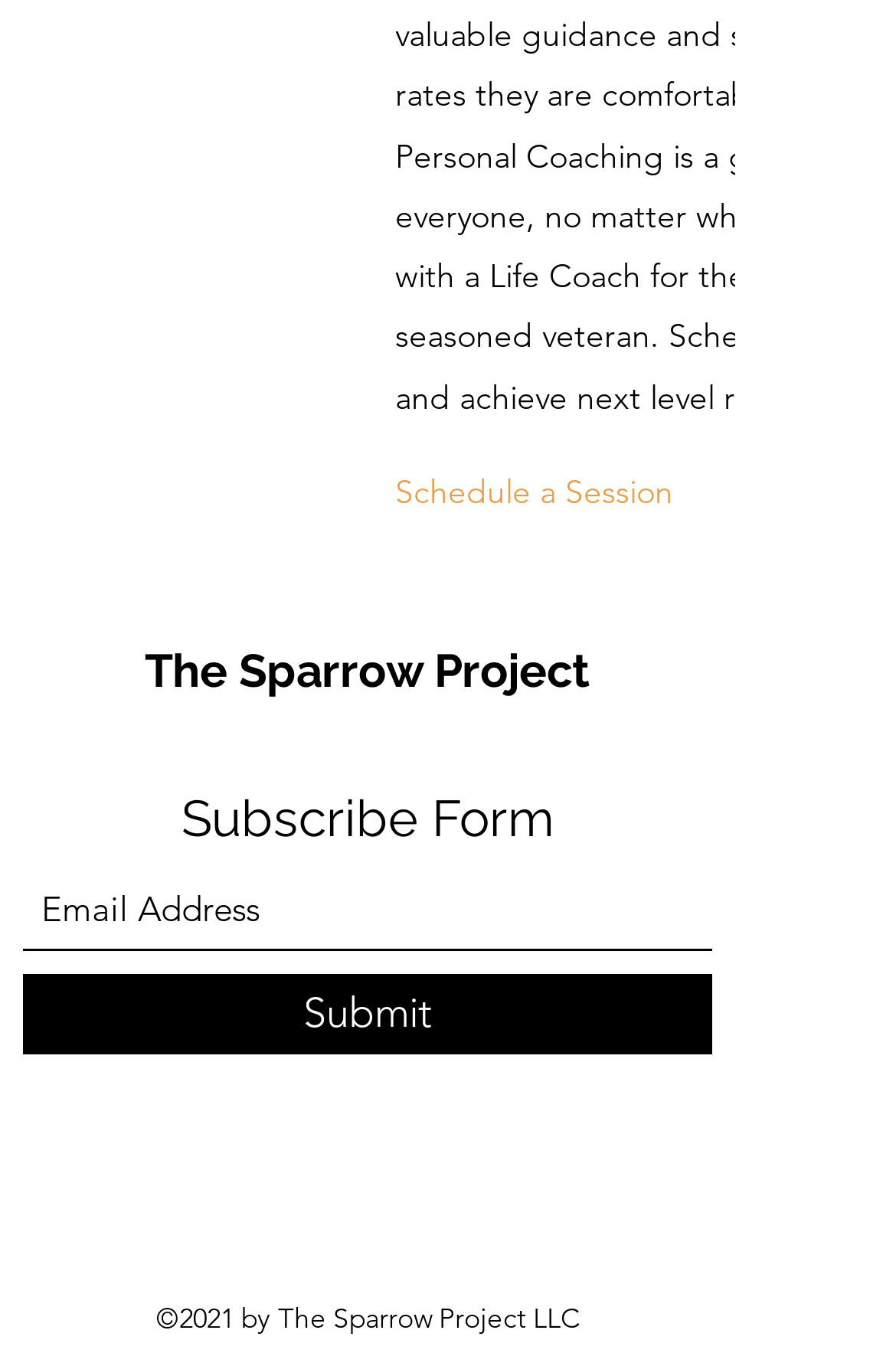What is the copyright year of the website?
Refer to the image and provide a one-word or short phrase answer.

2021